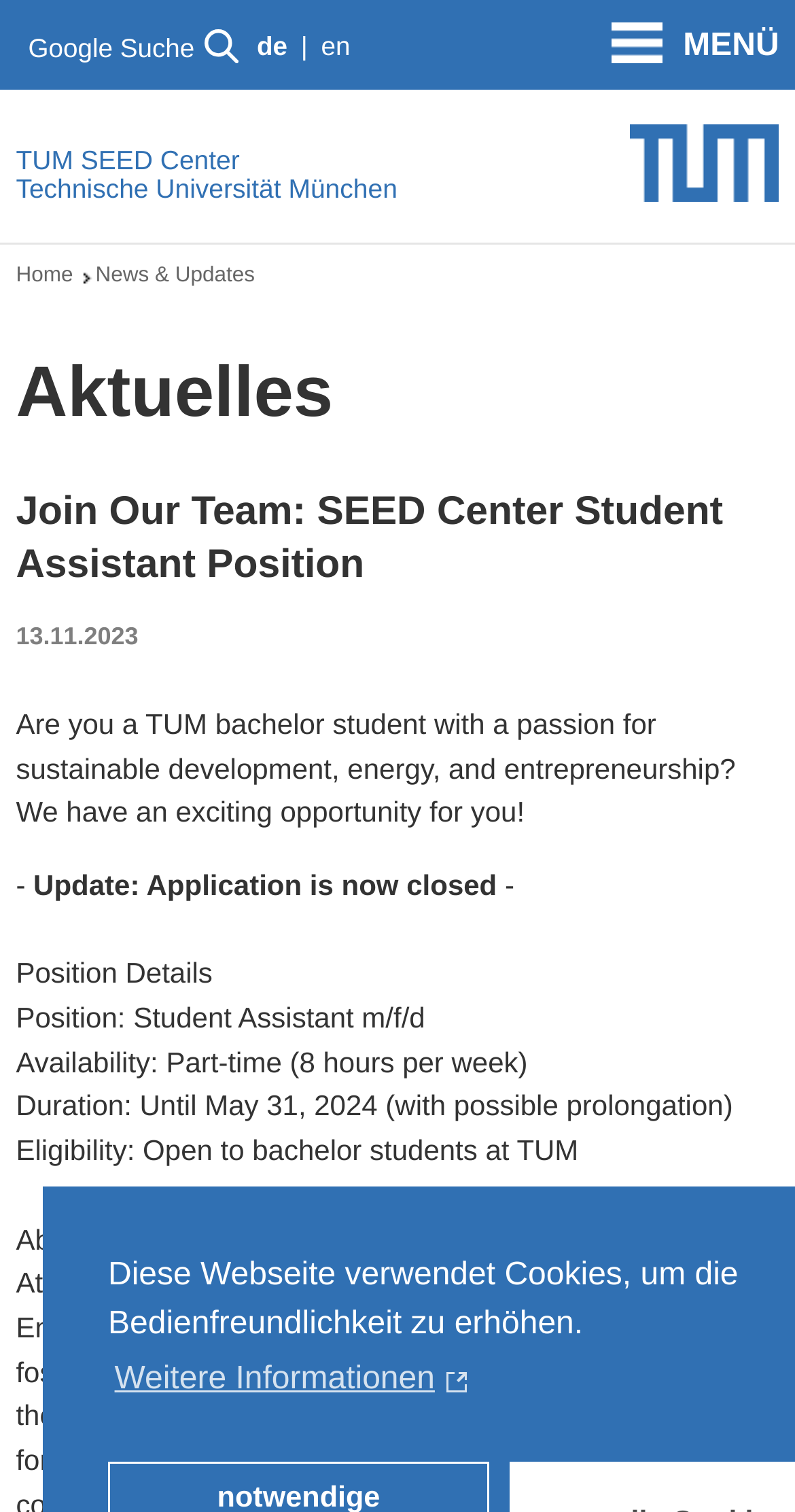What is the availability of the position?
Offer a detailed and exhaustive answer to the question.

The availability of the position is part-time, with 8 hours per week, as stated in the 'Position Details' section of the webpage.